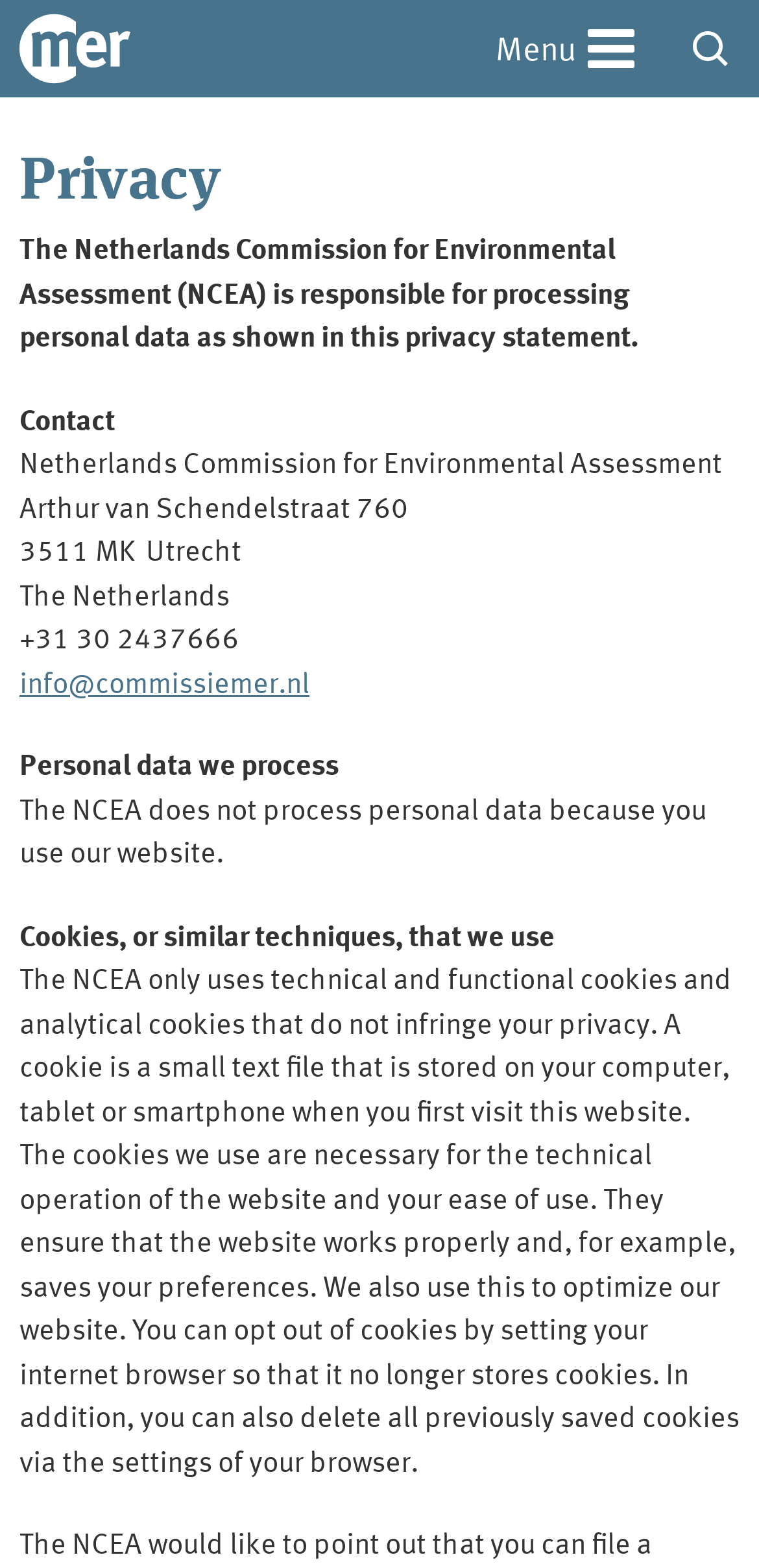Identify the bounding box coordinates of the clickable region to carry out the given instruction: "Click the search button".

[0.873, 0.0, 0.974, 0.062]